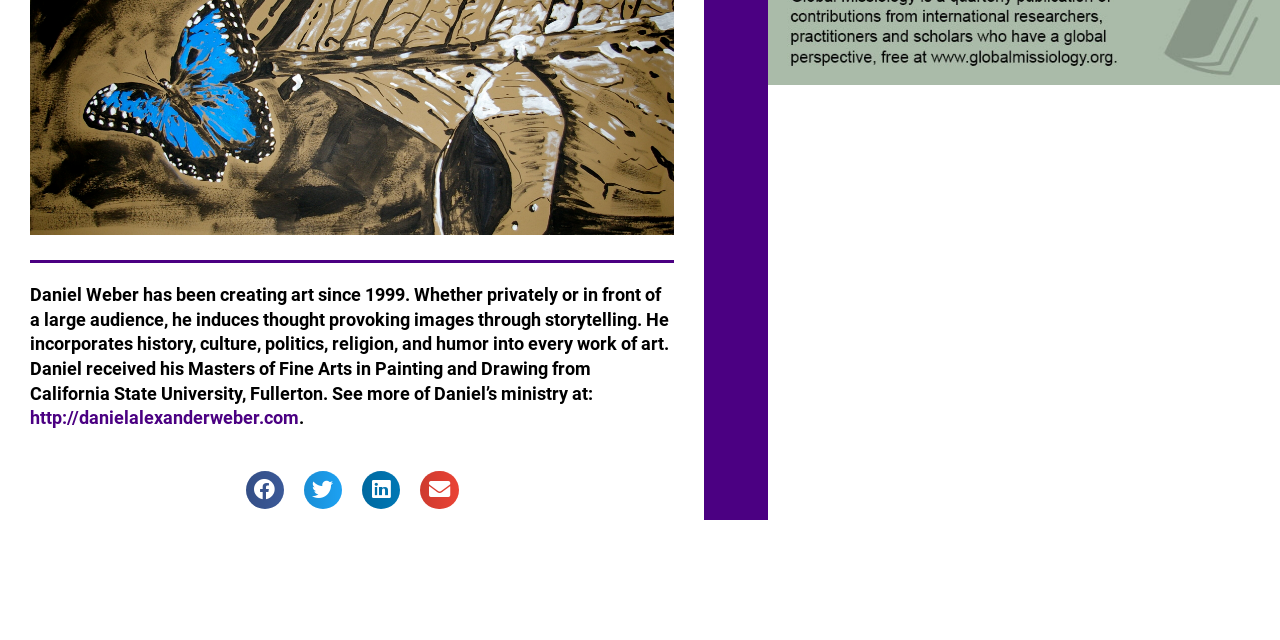Provide the bounding box coordinates in the format (top-left x, top-left y, bottom-right x, bottom-right y). All values are floating point numbers between 0 and 1. Determine the bounding box coordinate of the UI element described as: aria-label="Share on facebook"

[0.192, 0.735, 0.222, 0.795]